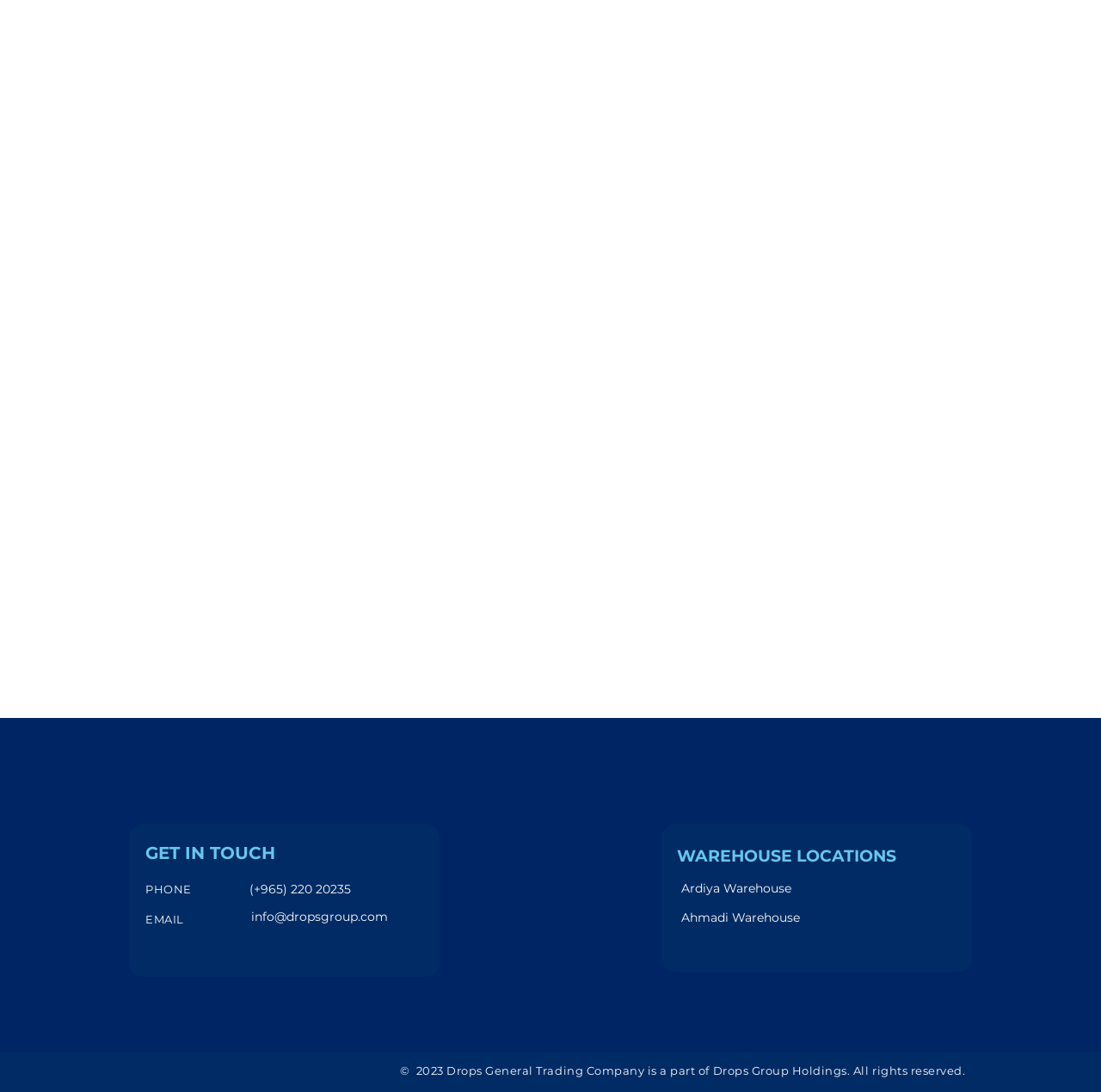For the following element description, predict the bounding box coordinates in the format (top-left x, top-left y, bottom-right x, bottom-right y). All values should be floating point numbers between 0 and 1. Description: Ardiya Warehouse

[0.615, 0.805, 0.723, 0.823]